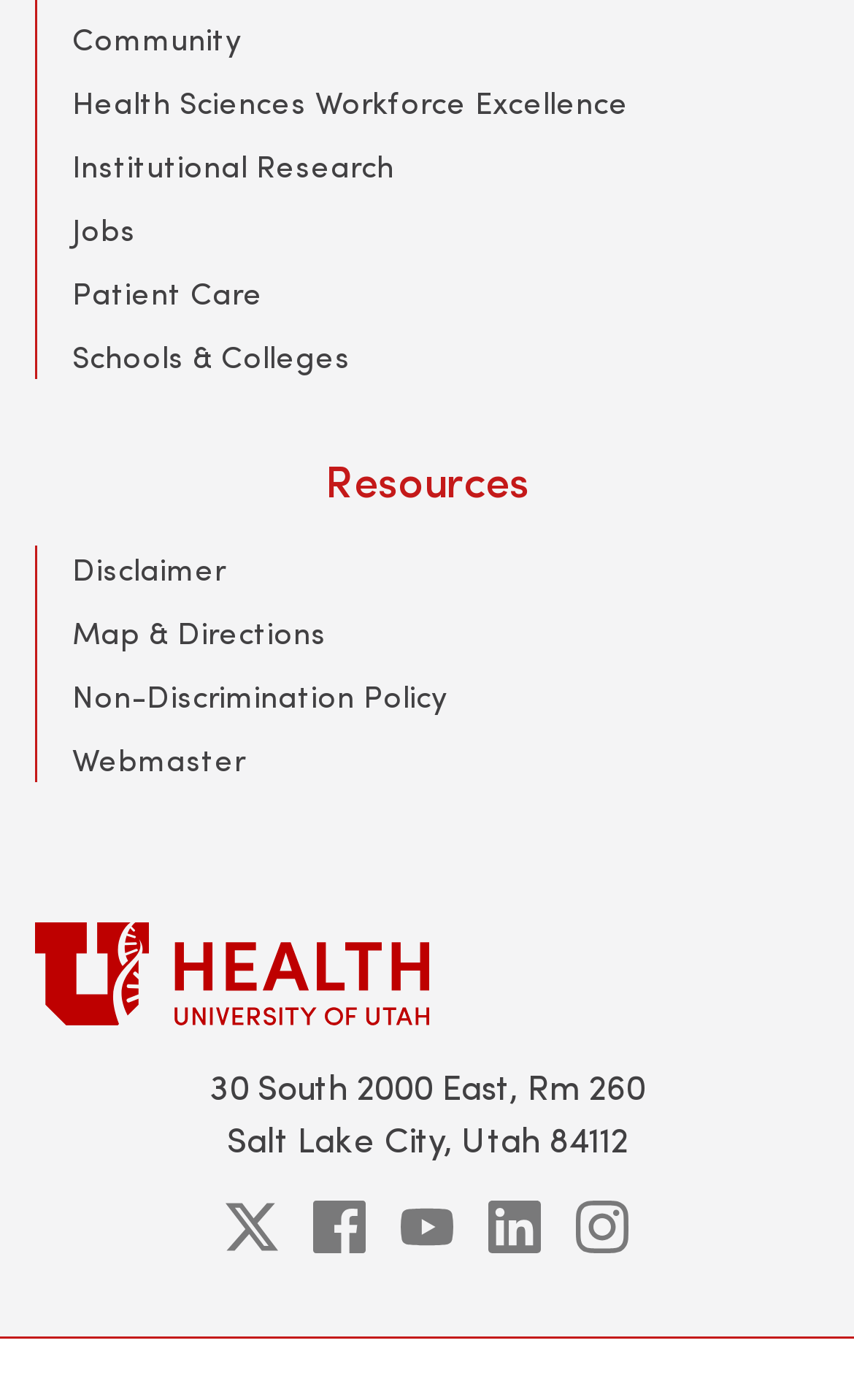Provide a one-word or short-phrase answer to the question:
What is the logo at the bottom left?

UofU Health logo